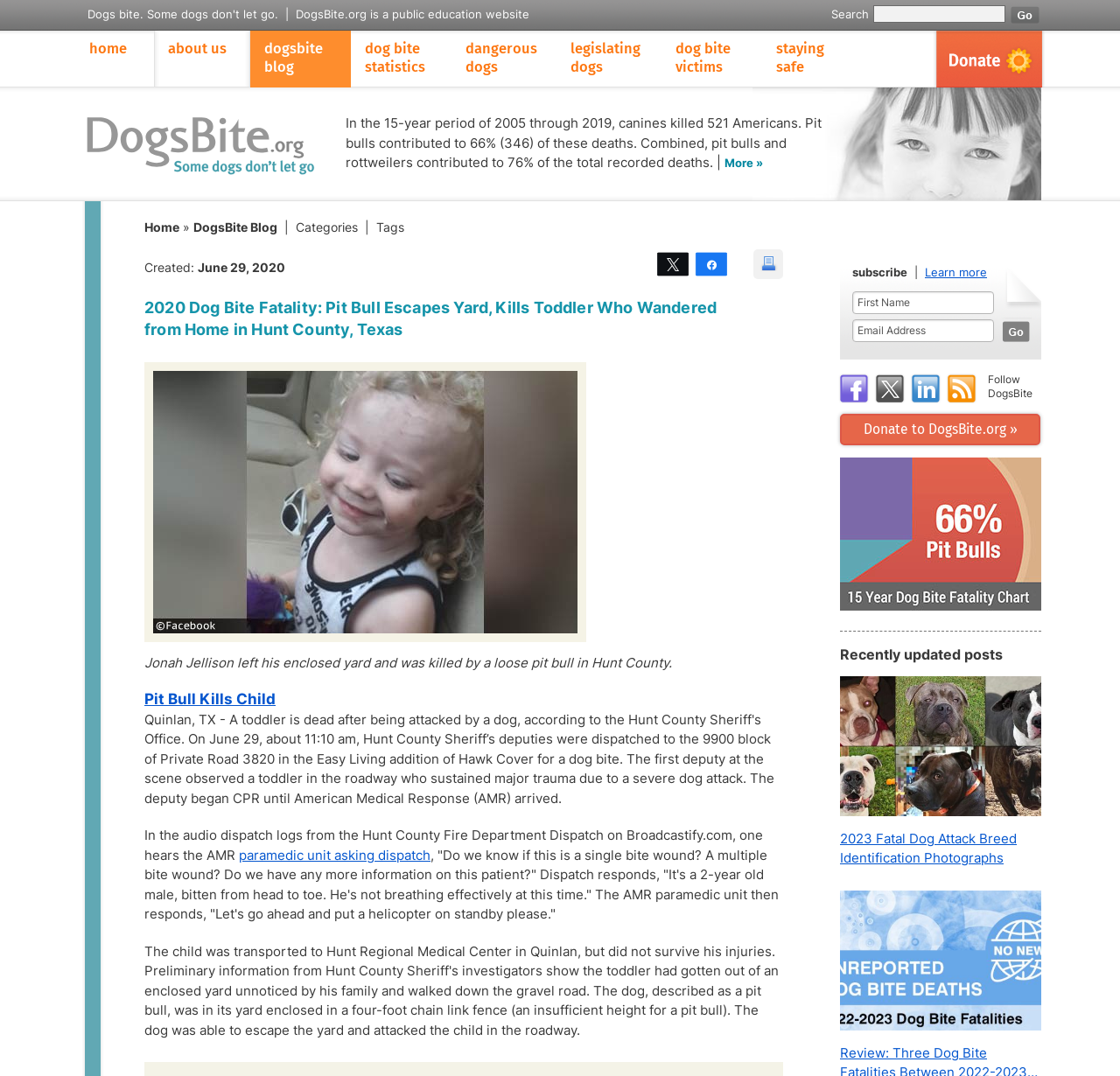What is the purpose of the website?
Look at the image and answer the question with a single word or phrase.

Public education